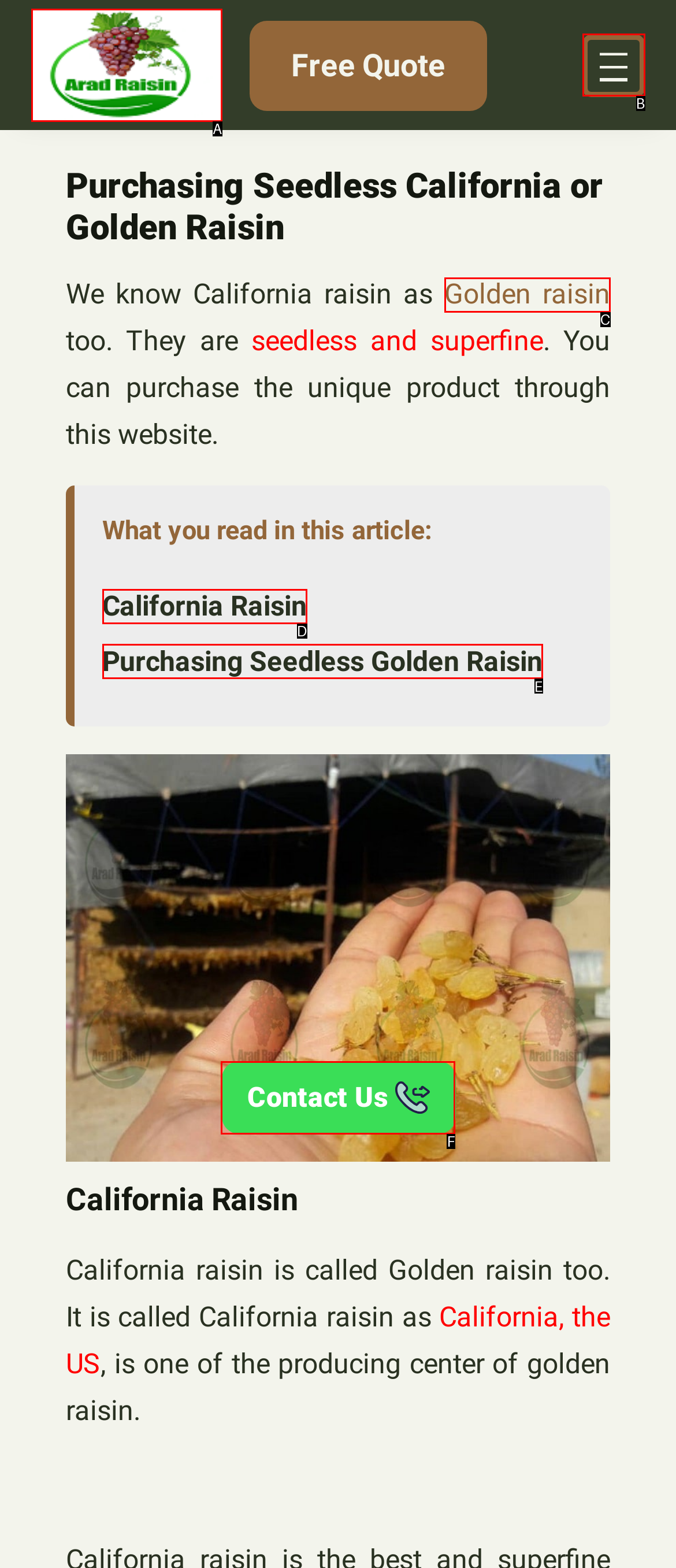Point out the HTML element that matches the following description: Home and Garden
Answer with the letter from the provided choices.

None